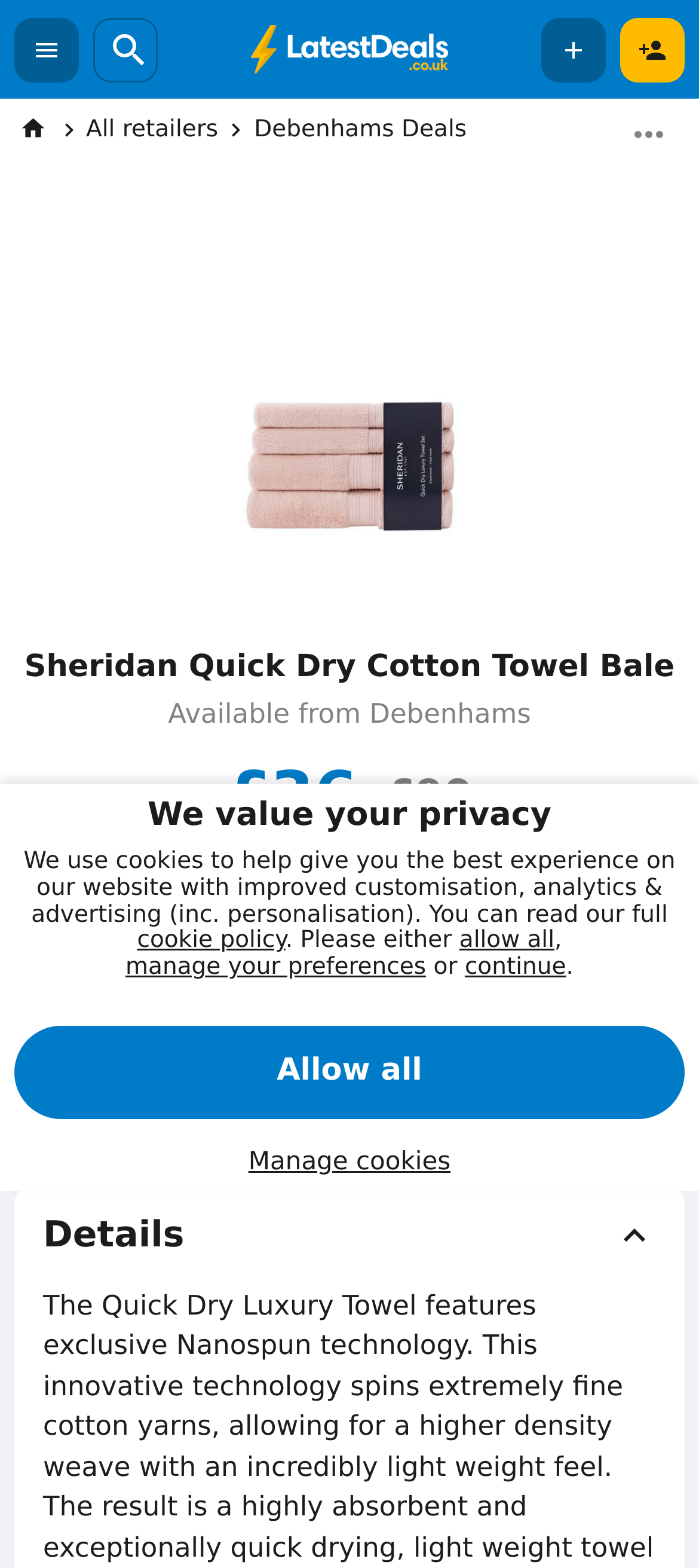Please identify the bounding box coordinates of the clickable area that will fulfill the following instruction: "Share the deal". The coordinates should be in the format of four float numbers between 0 and 1, i.e., [left, top, right, bottom].

[0.774, 0.011, 0.867, 0.052]